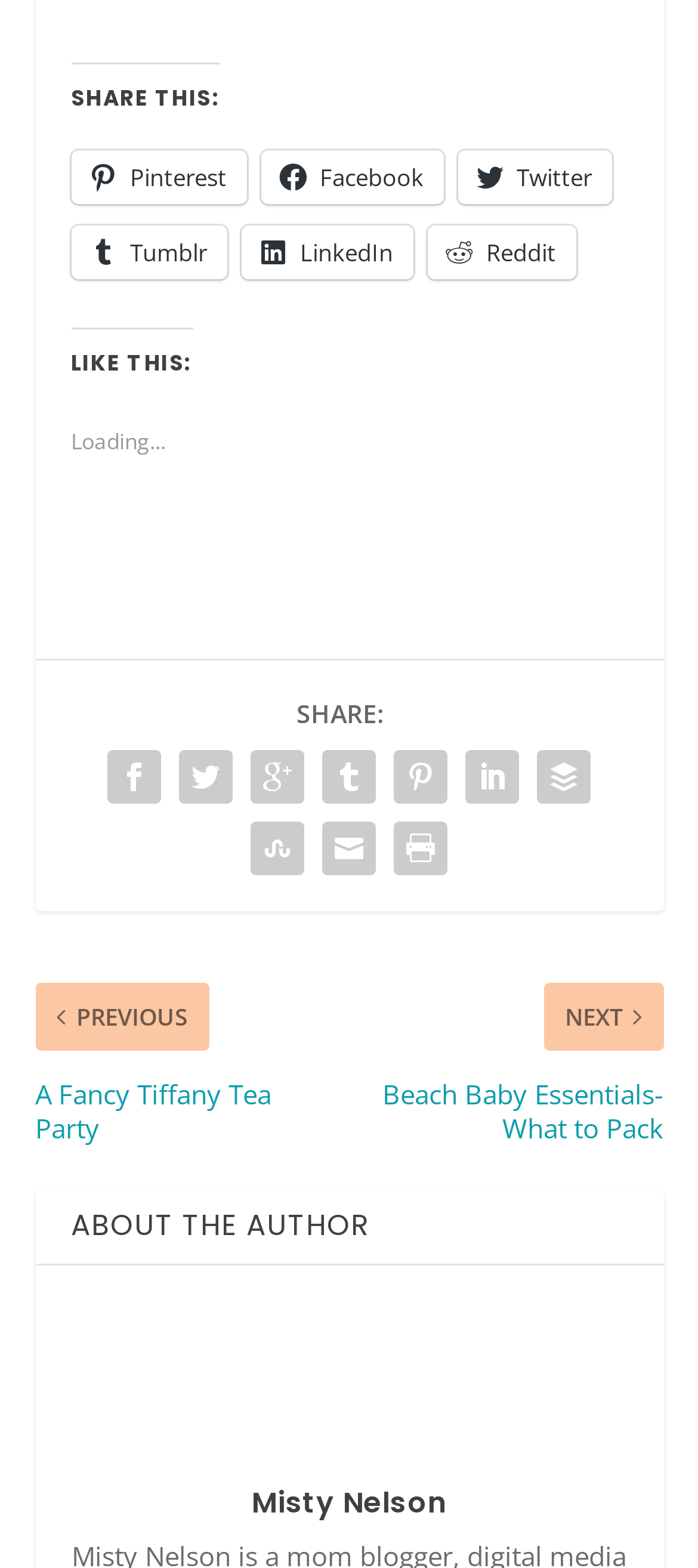Determine the bounding box coordinates of the region that needs to be clicked to achieve the task: "Click the 'Chat now!' button".

None